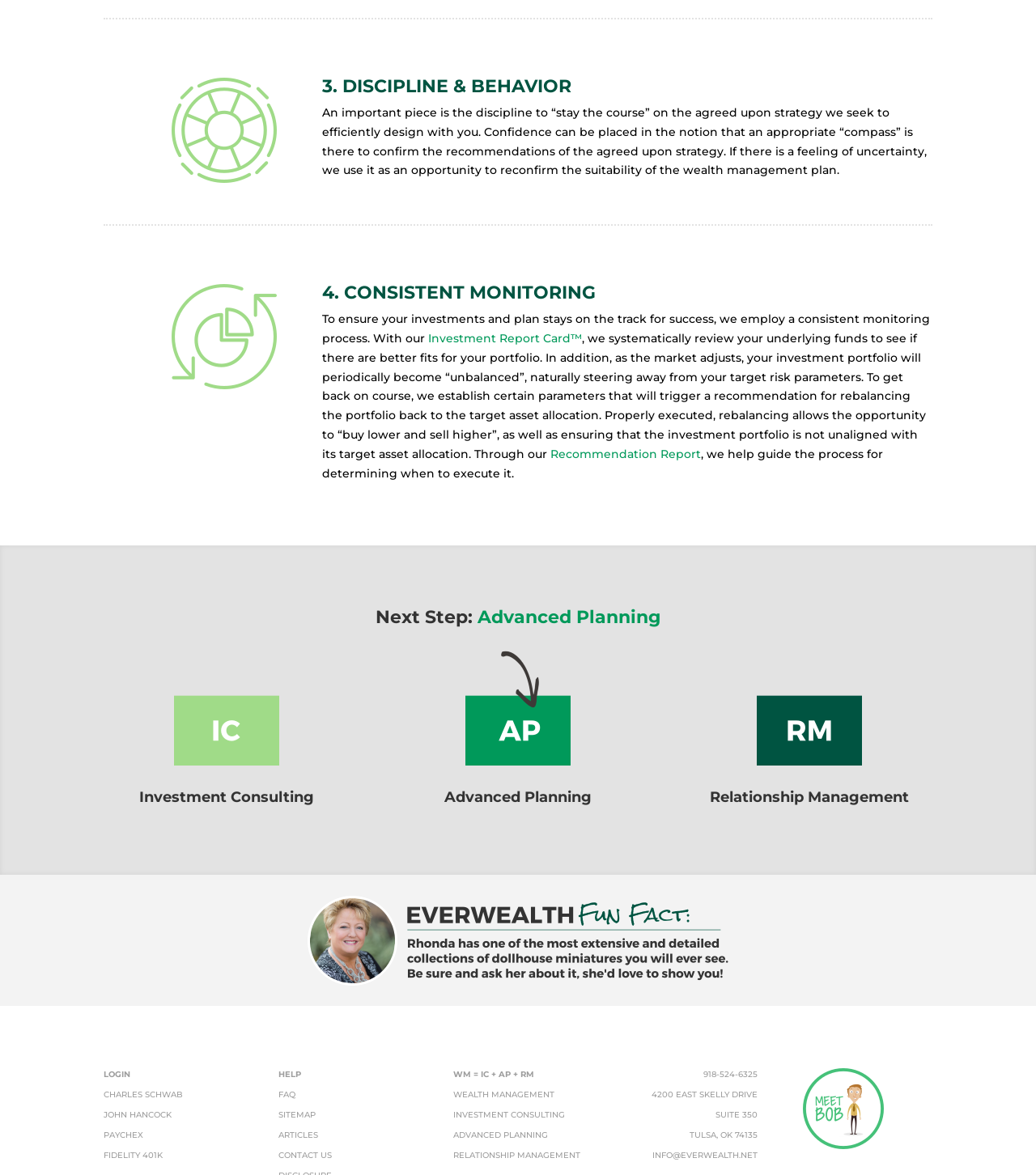Locate the bounding box coordinates of the element's region that should be clicked to carry out the following instruction: "Click on 'Investment Report Card™'". The coordinates need to be four float numbers between 0 and 1, i.e., [left, top, right, bottom].

[0.413, 0.282, 0.562, 0.294]